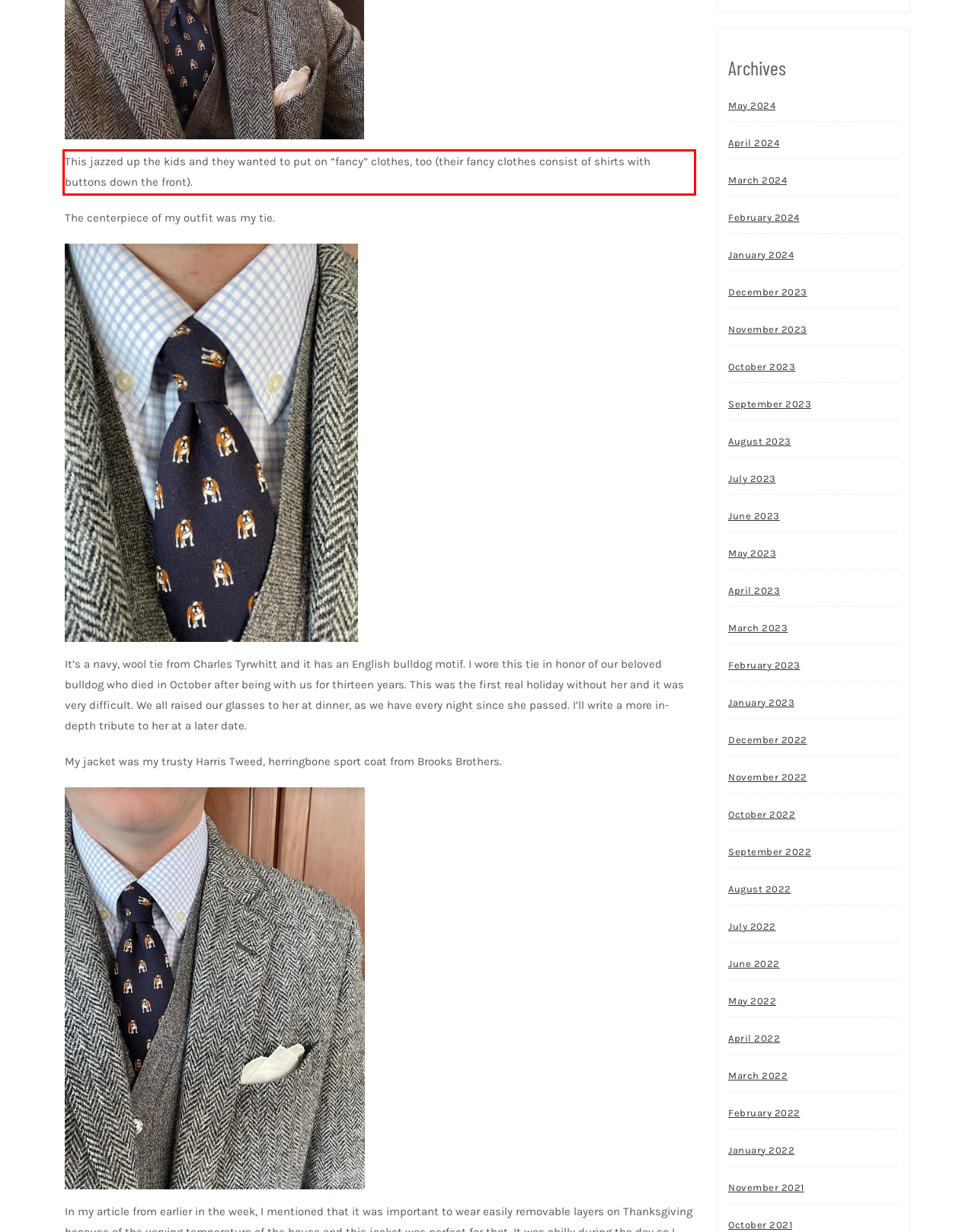You have a screenshot of a webpage where a UI element is enclosed in a red rectangle. Perform OCR to capture the text inside this red rectangle.

This jazzed up the kids and they wanted to put on “fancy” clothes, too (their fancy clothes consist of shirts with buttons down the front).